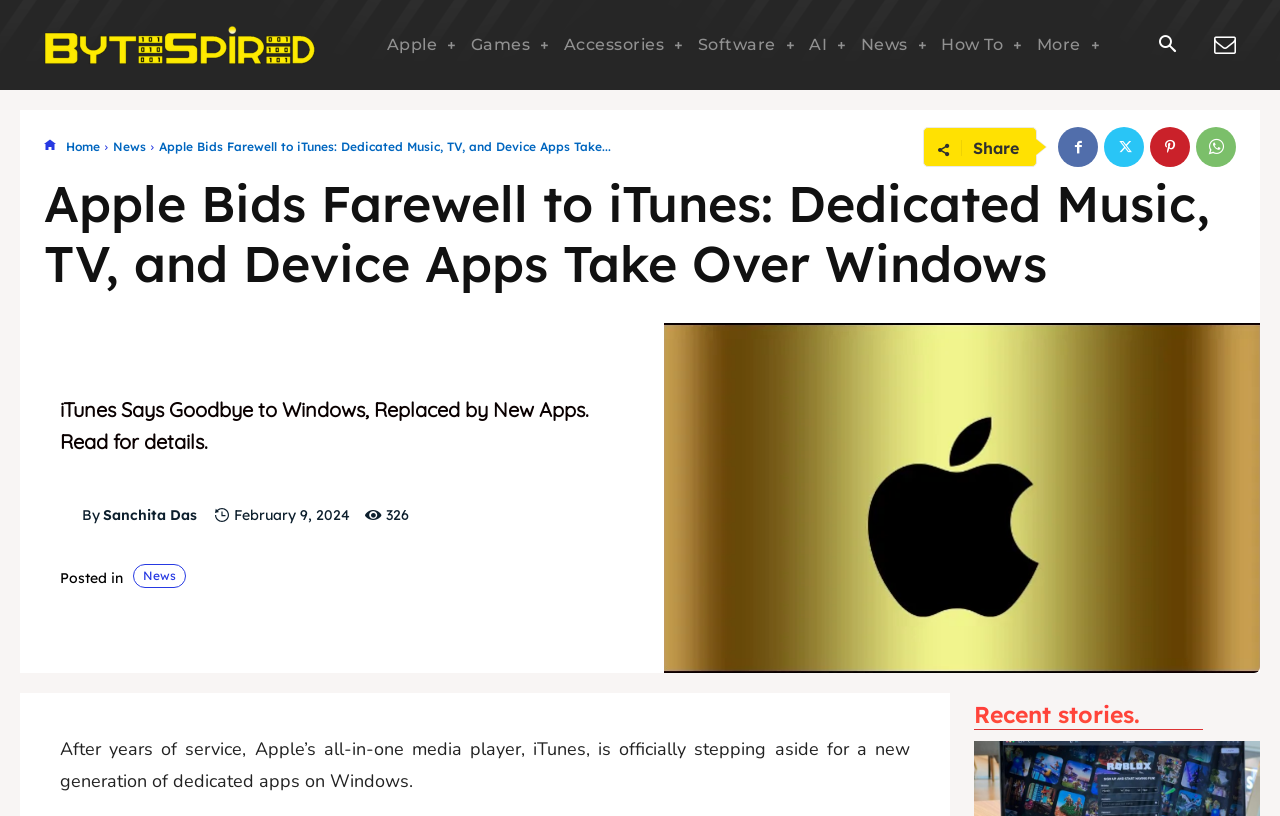Locate the bounding box coordinates of the area where you should click to accomplish the instruction: "Click on the 'Shop' button".

None